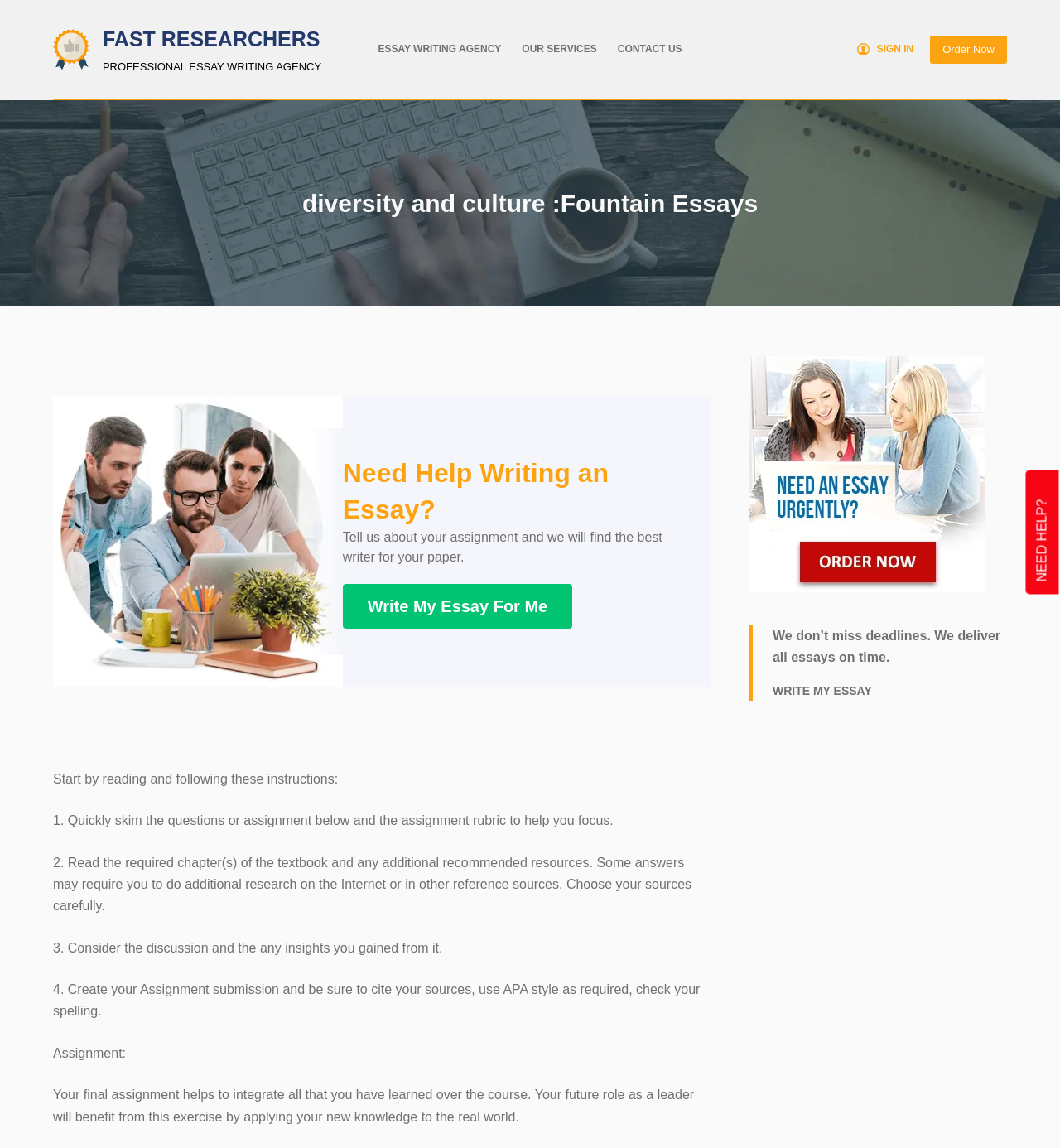Provide a brief response to the question below using one word or phrase:
What is the guarantee of the essay writing agency?

They don't miss deadlines